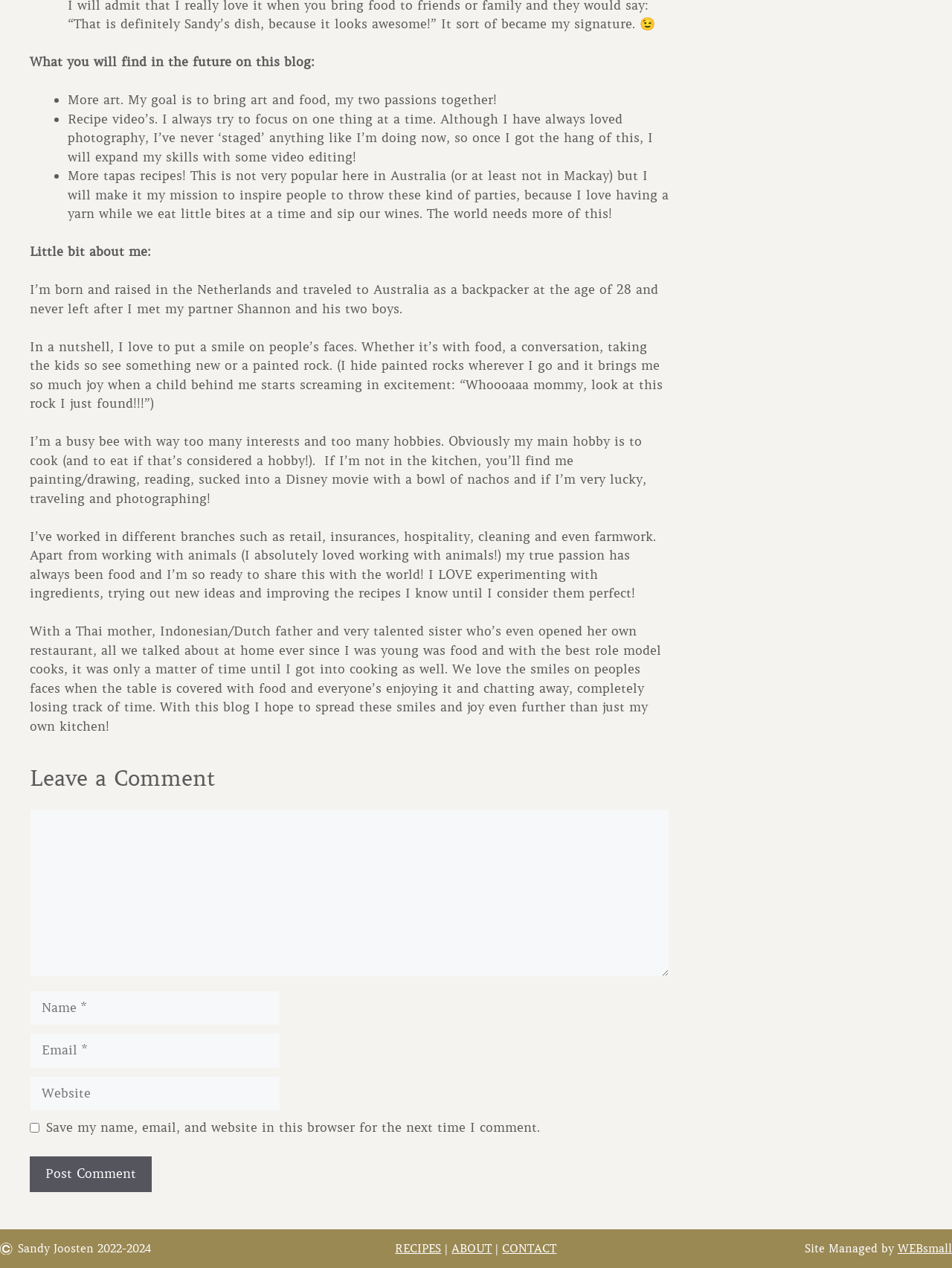With reference to the image, please provide a detailed answer to the following question: What is the author's goal for this blog?

The author mentions in the introductory text that their goal is to bring art and food, their two passions, together on this blog.